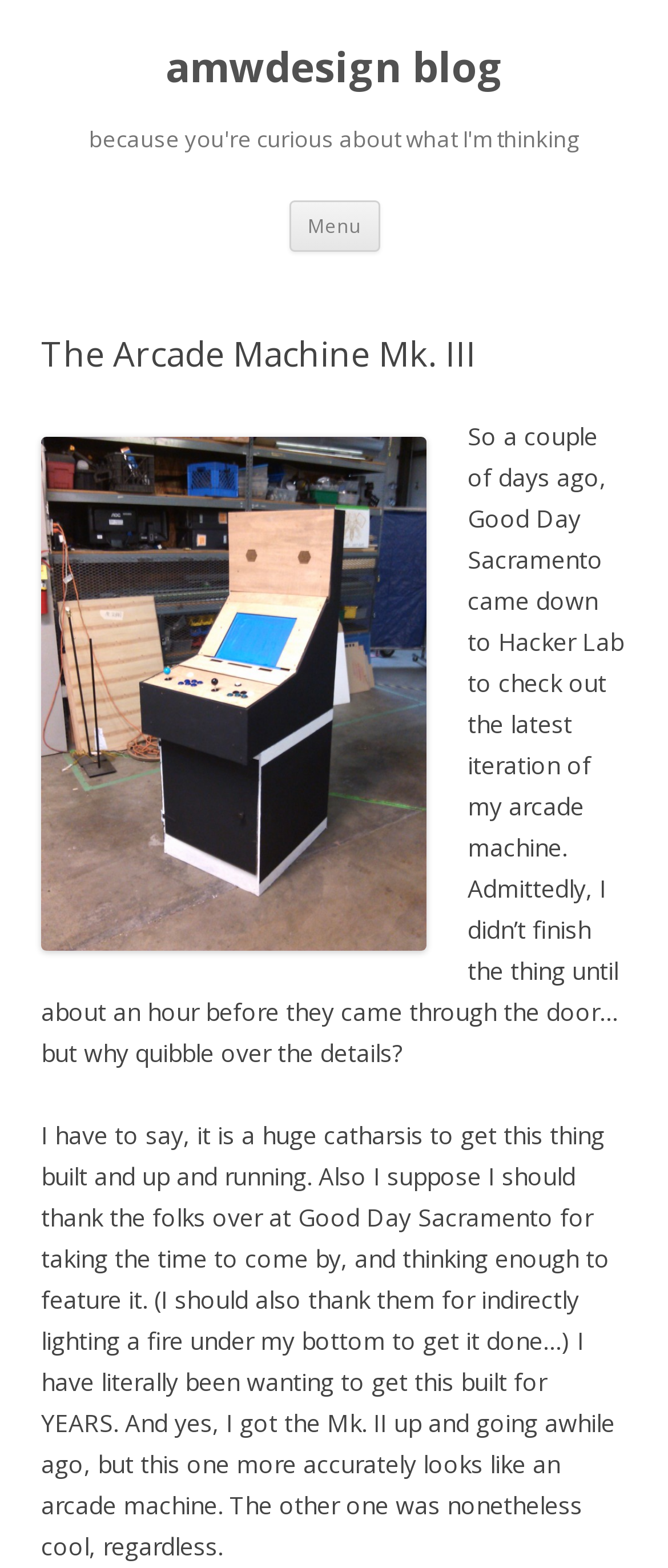Provide the bounding box coordinates of the HTML element described by the text: "Skip to content". The coordinates should be in the format [left, top, right, bottom] with values between 0 and 1.

[0.568, 0.128, 0.819, 0.143]